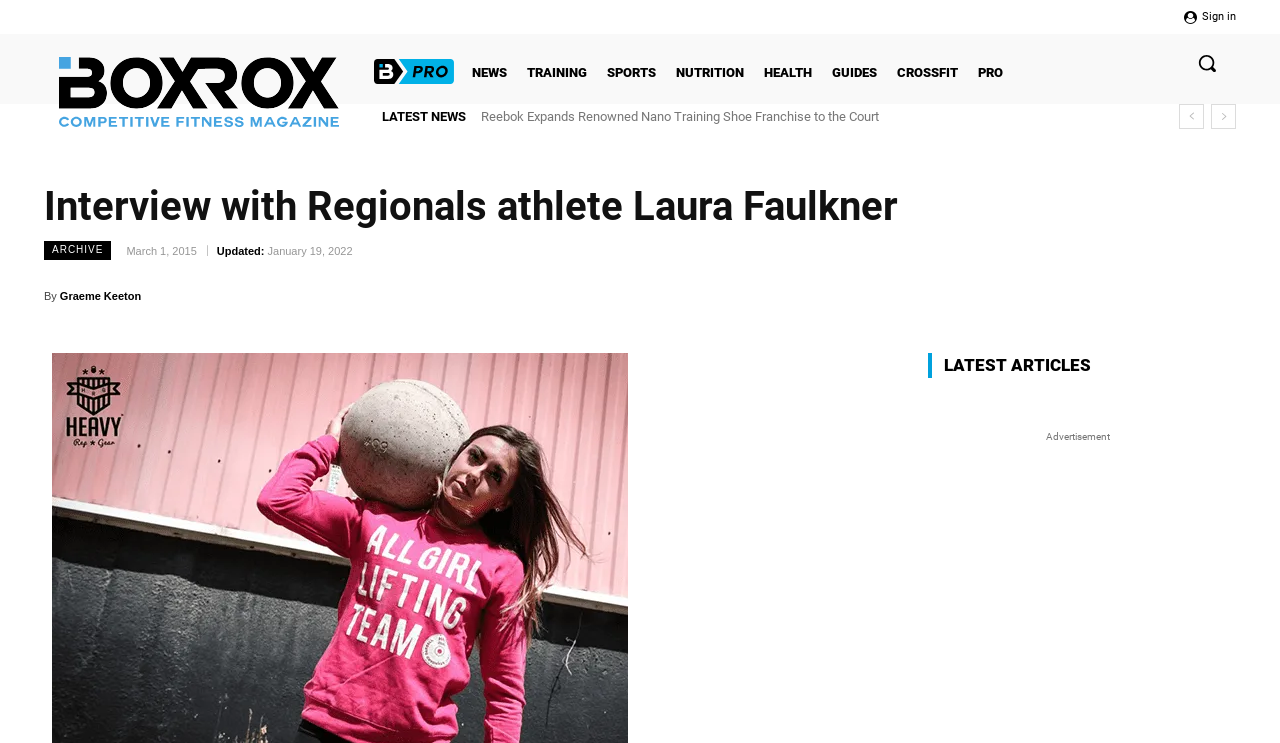What is the date of the article?
Look at the image and construct a detailed response to the question.

The date of the article can be found below the title of the article, where it says 'March 1, 2015'.